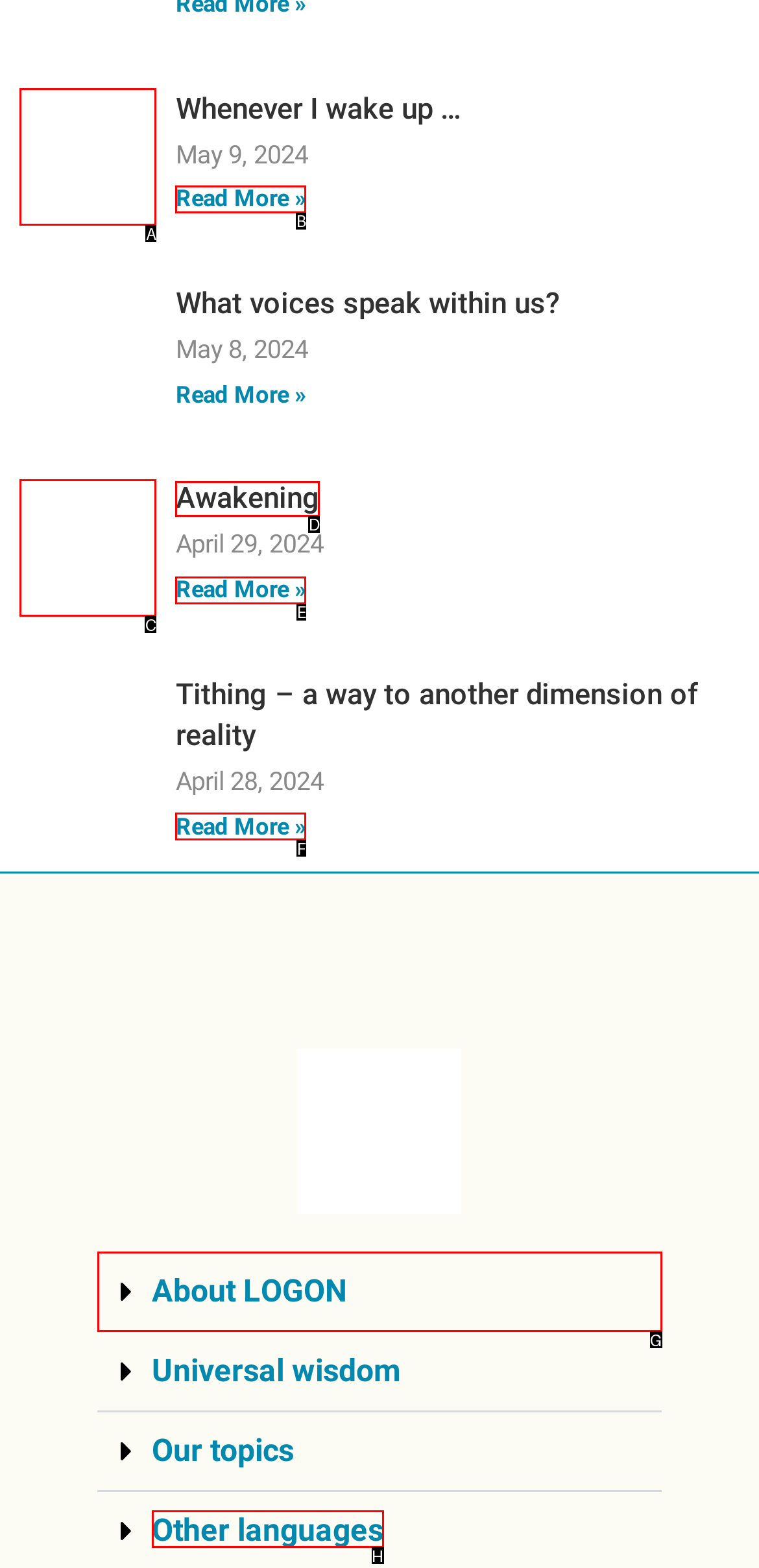From the options presented, which lettered element matches this description: Read More »
Reply solely with the letter of the matching option.

F